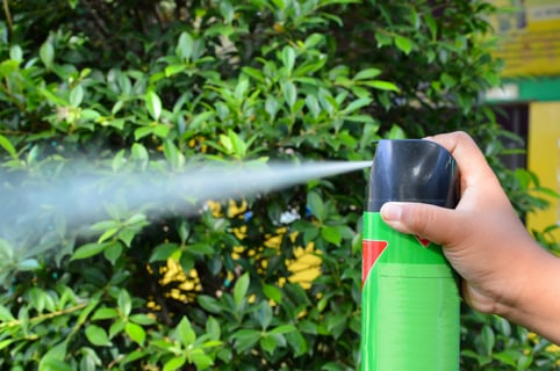Summarize the image with a detailed description that highlights all prominent details.

In this image, a person is holding a green aerosol spray can, releasing a fine mist into the air. The background features lush green foliage, suggesting that the spray might be used for pest control or gardening purposes, aligning with the theme of the importance of professional pest control services. This visual representation highlights the proactive measures taken to ensure pest management, emphasizing the commitment of companies like Serendipity Pest Control to protect homes and businesses from unwanted pests. The image captures the essence of safety and effectiveness in pest control, illustrating one of the tools that trained technicians might use to maintain a pest-free environment for their clients.